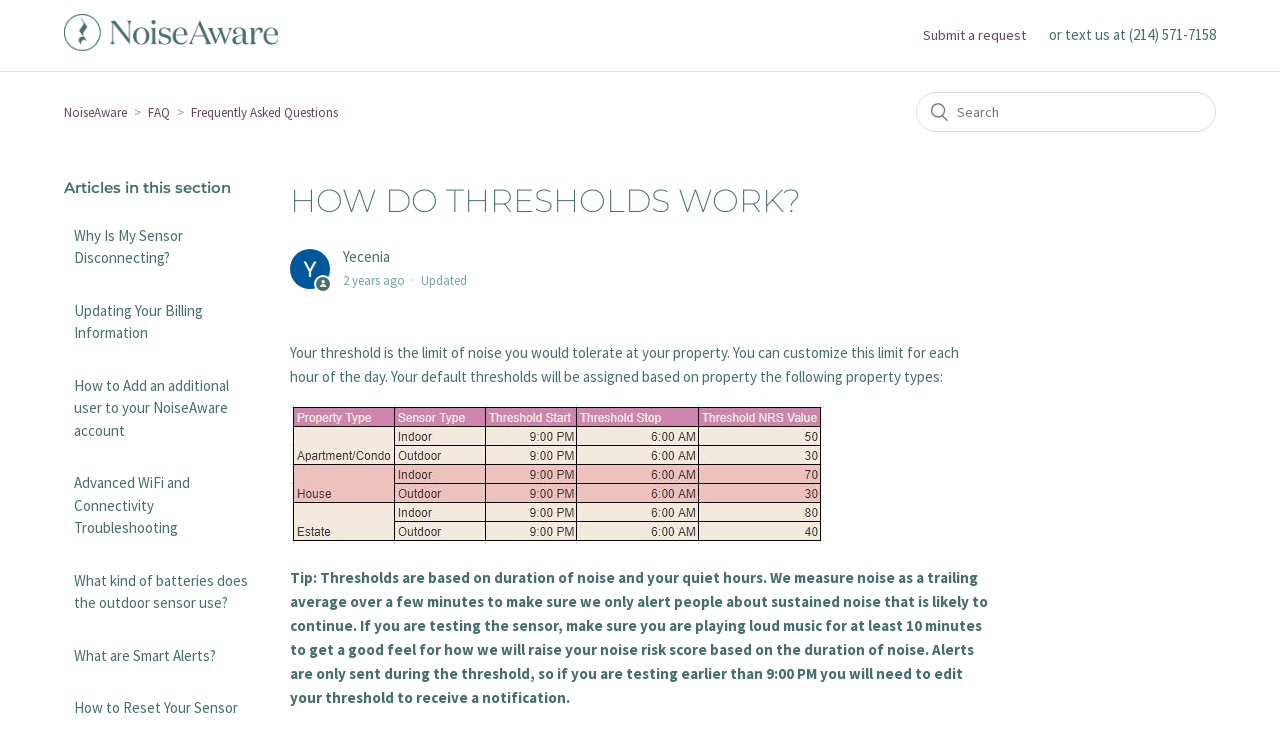Pinpoint the bounding box coordinates of the element to be clicked to execute the instruction: "search for something".

[0.716, 0.124, 0.95, 0.178]